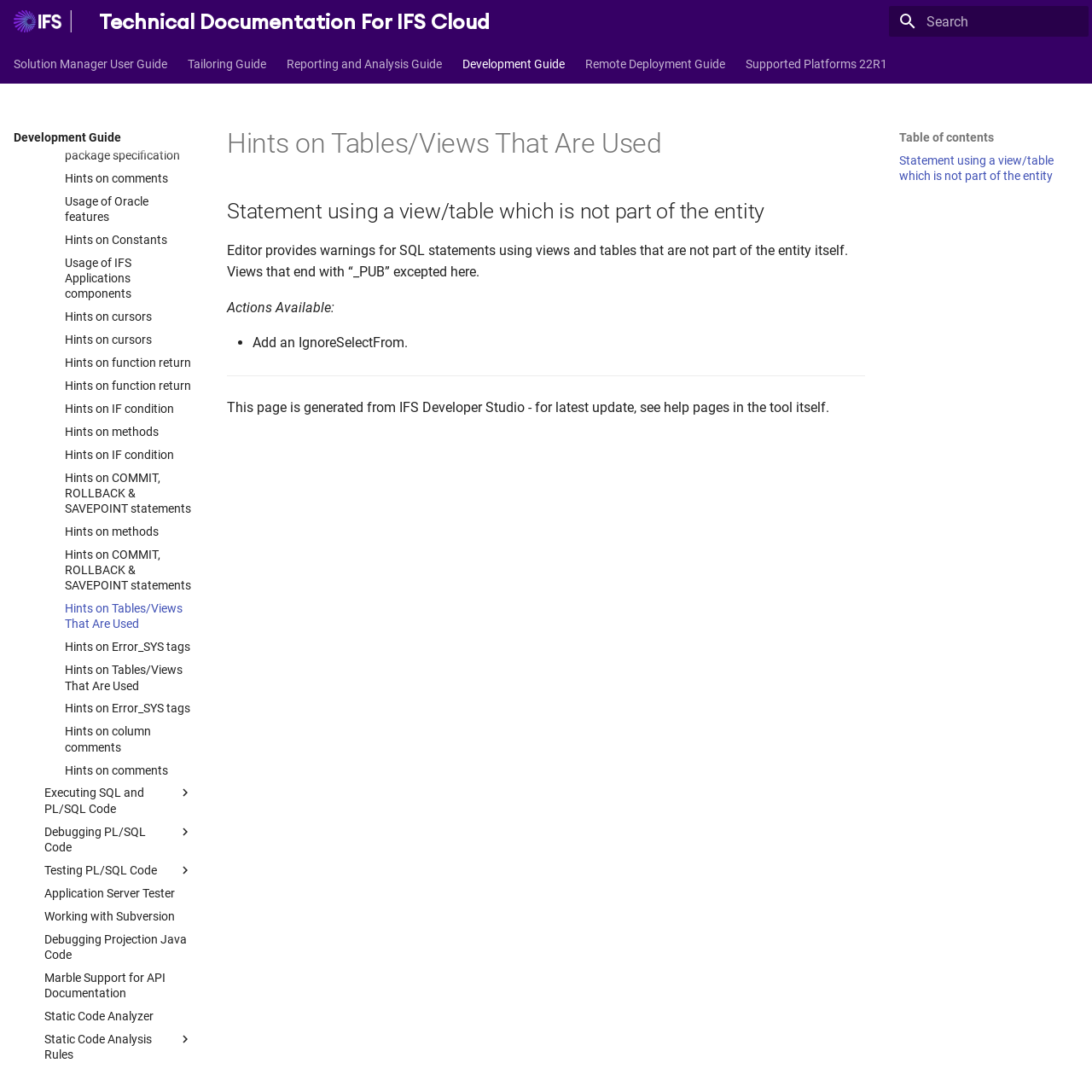Please specify the bounding box coordinates of the element that should be clicked to execute the given instruction: 'Go to Development Guide'. Ensure the coordinates are four float numbers between 0 and 1, expressed as [left, top, right, bottom].

[0.012, 0.119, 0.177, 0.133]